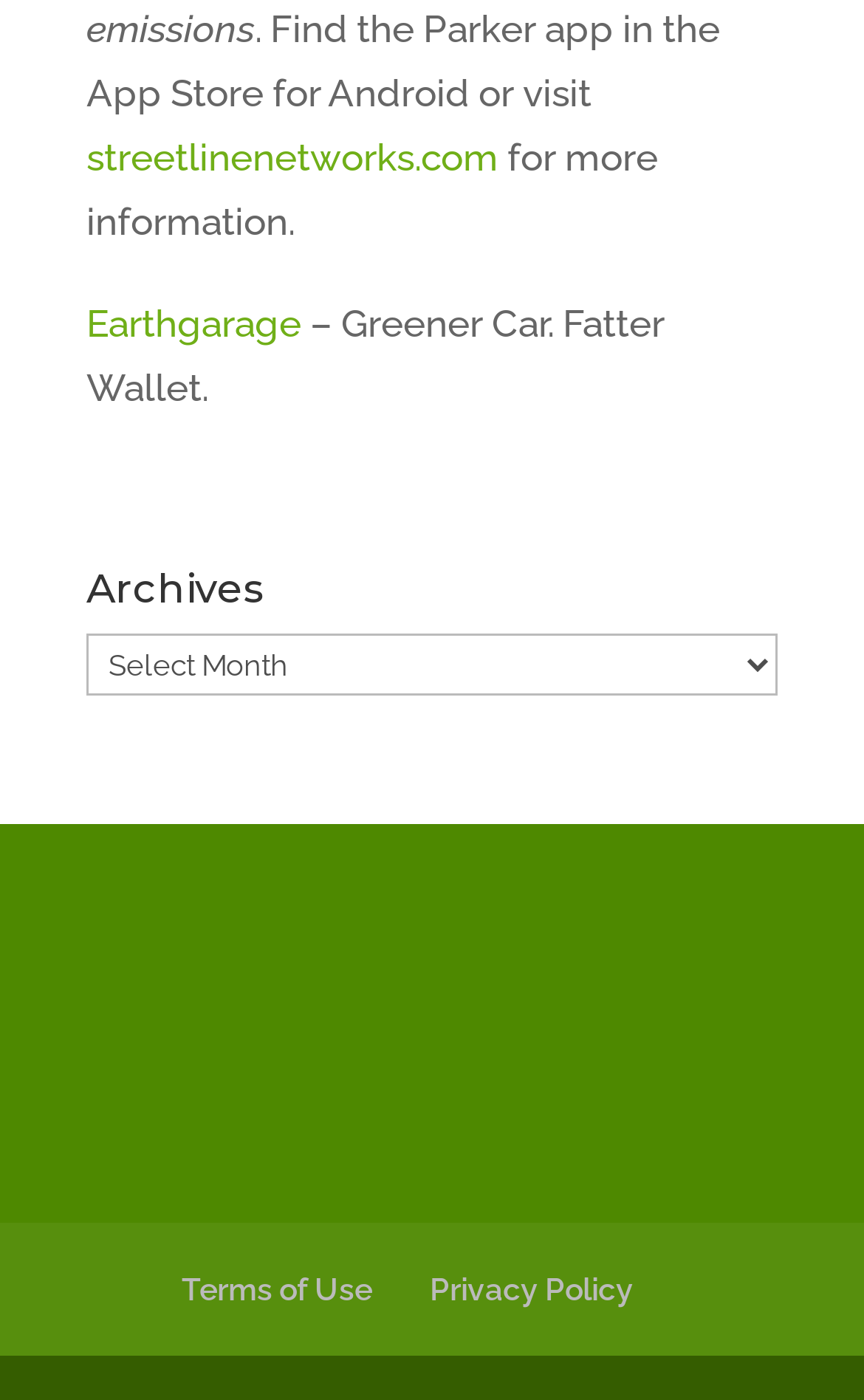Please provide a comprehensive response to the question based on the details in the image: What is the tagline of Earthgarage?

The webpage has a link 'Earthgarage' followed by the text '– Greener Car. Fatter Wallet.' which suggests that 'Greener Car. Fatter Wallet.' is the tagline of Earthgarage.